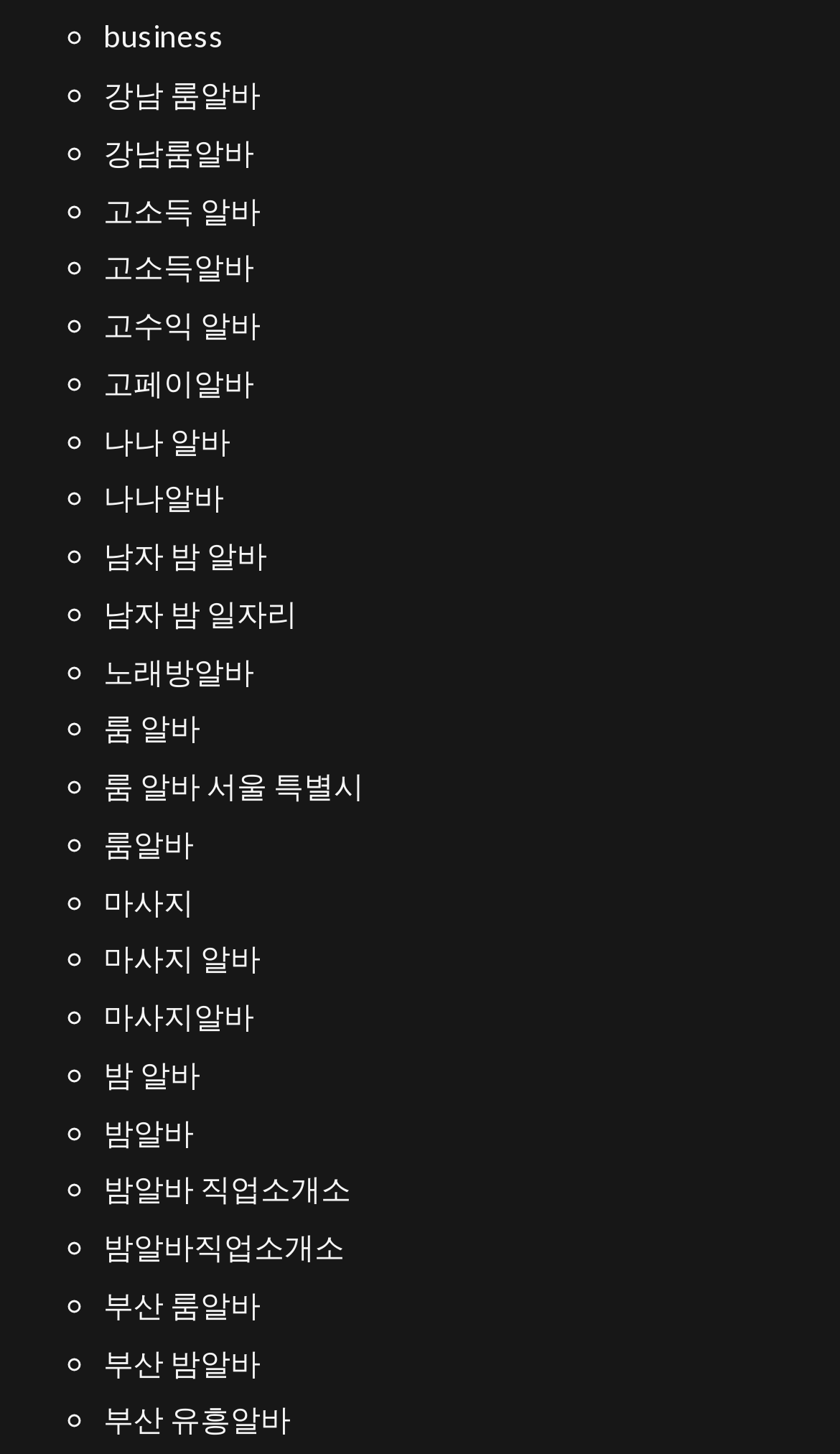Determine the bounding box coordinates of the section to be clicked to follow the instruction: "view 강남 룸알바". The coordinates should be given as four float numbers between 0 and 1, formatted as [left, top, right, bottom].

[0.123, 0.052, 0.31, 0.077]